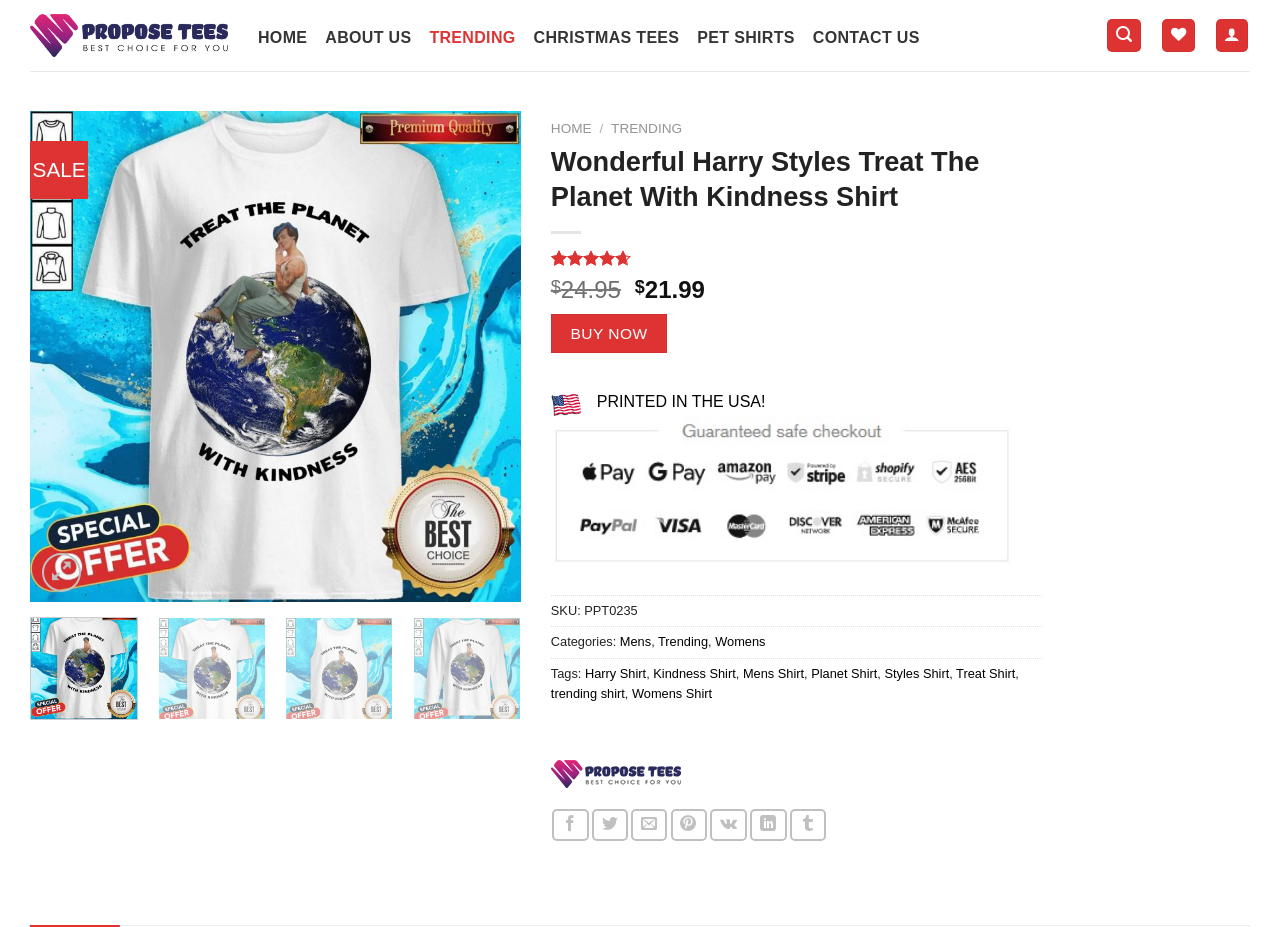What is the price of the shirt?
Using the visual information, reply with a single word or short phrase.

$21.99